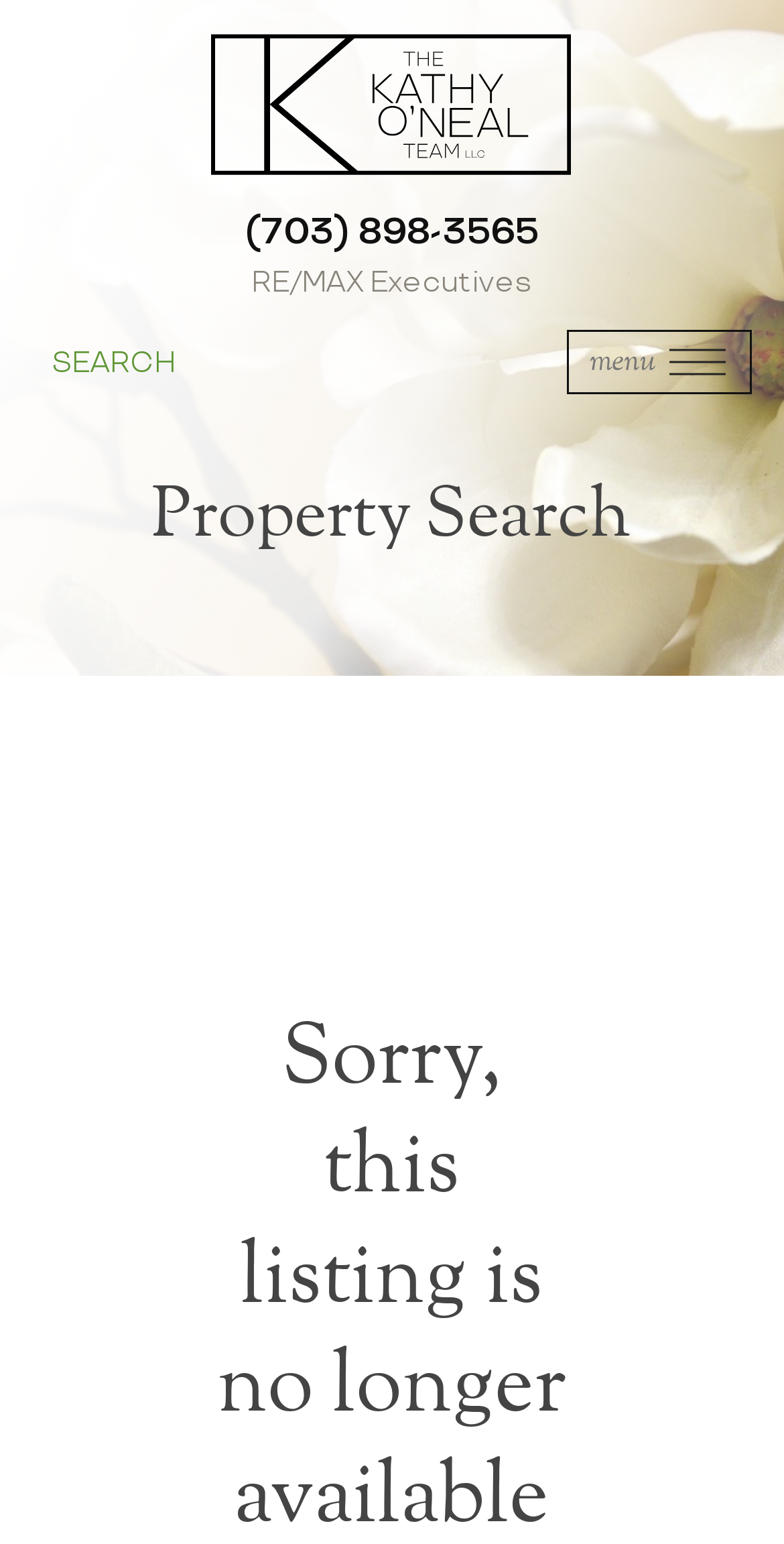Using the provided element description "menu", determine the bounding box coordinates of the UI element.

[0.724, 0.214, 0.96, 0.255]